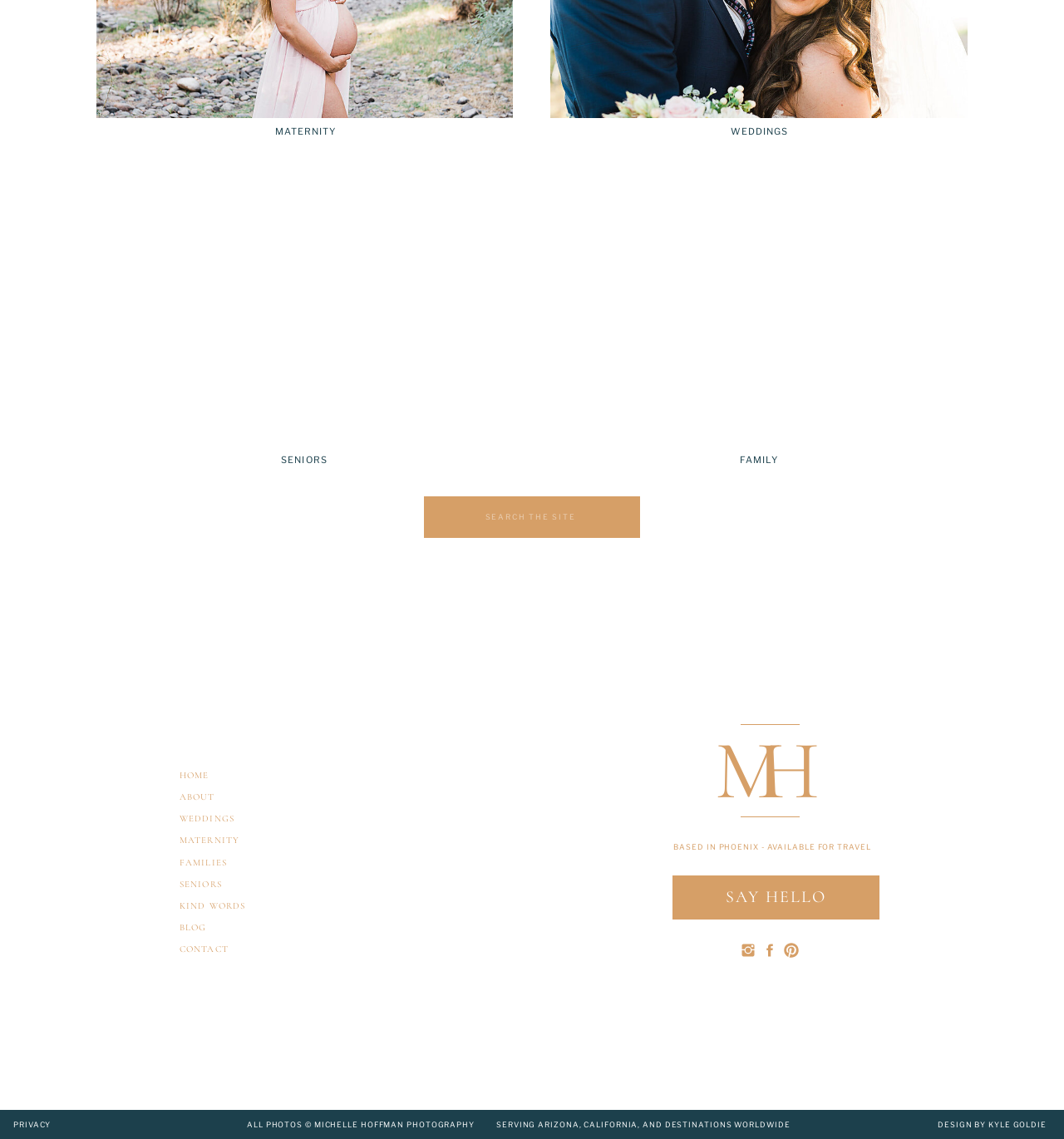Carefully observe the image and respond to the question with a detailed answer:
Where is the photographer based?

The photographer is based in Phoenix, as indicated by the text 'BASED IN PHOENIX - AVAILABLE FOR TRAVEL' at the bottom of the webpage.